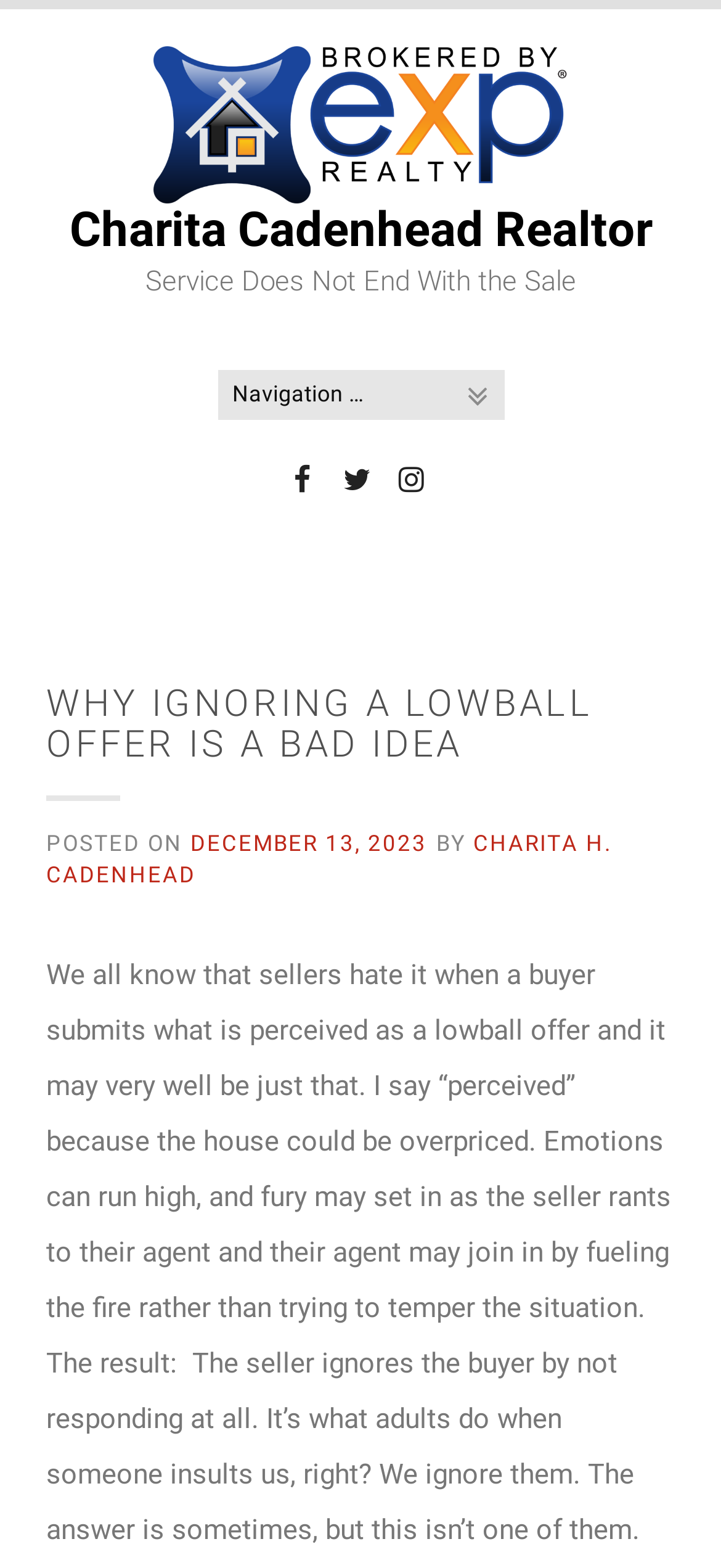Generate a comprehensive description of the webpage.

The webpage appears to be a blog post or article written by Charita Cadenhead, a realtor. At the top of the page, there is a logo or image of Charita Cadenhead Realtor, accompanied by a link to the same name. Below this, there is a heading with the same name, followed by another heading that reads "Service Does Not End With the Sale".

On the right side of the page, there are three social media links, represented by icons, which are positioned vertically. Below these icons, there is a combobox that is not expanded.

The main content of the page is a blog post titled "WHY IGNORING A LOWBALL OFFER IS A BAD IDEA", which is a prominent heading. Below the title, there is a subheading that indicates the post was published on December 13, 2023, and written by Charita H. Cadenhead. The article itself is not summarized in the accessibility tree, but it likely discusses the topic of lowball offers in real estate transactions.